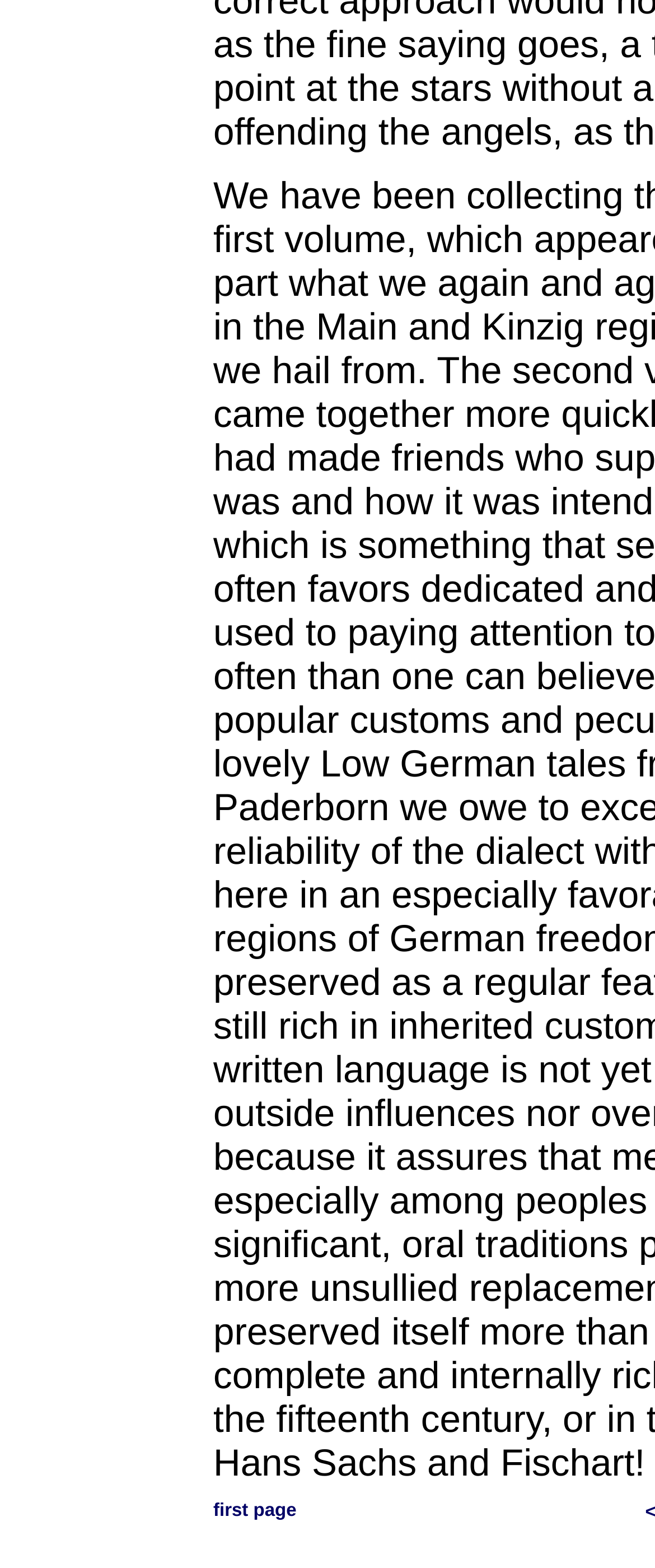Identify the bounding box of the UI component described as: "first page".

[0.326, 0.957, 0.453, 0.97]